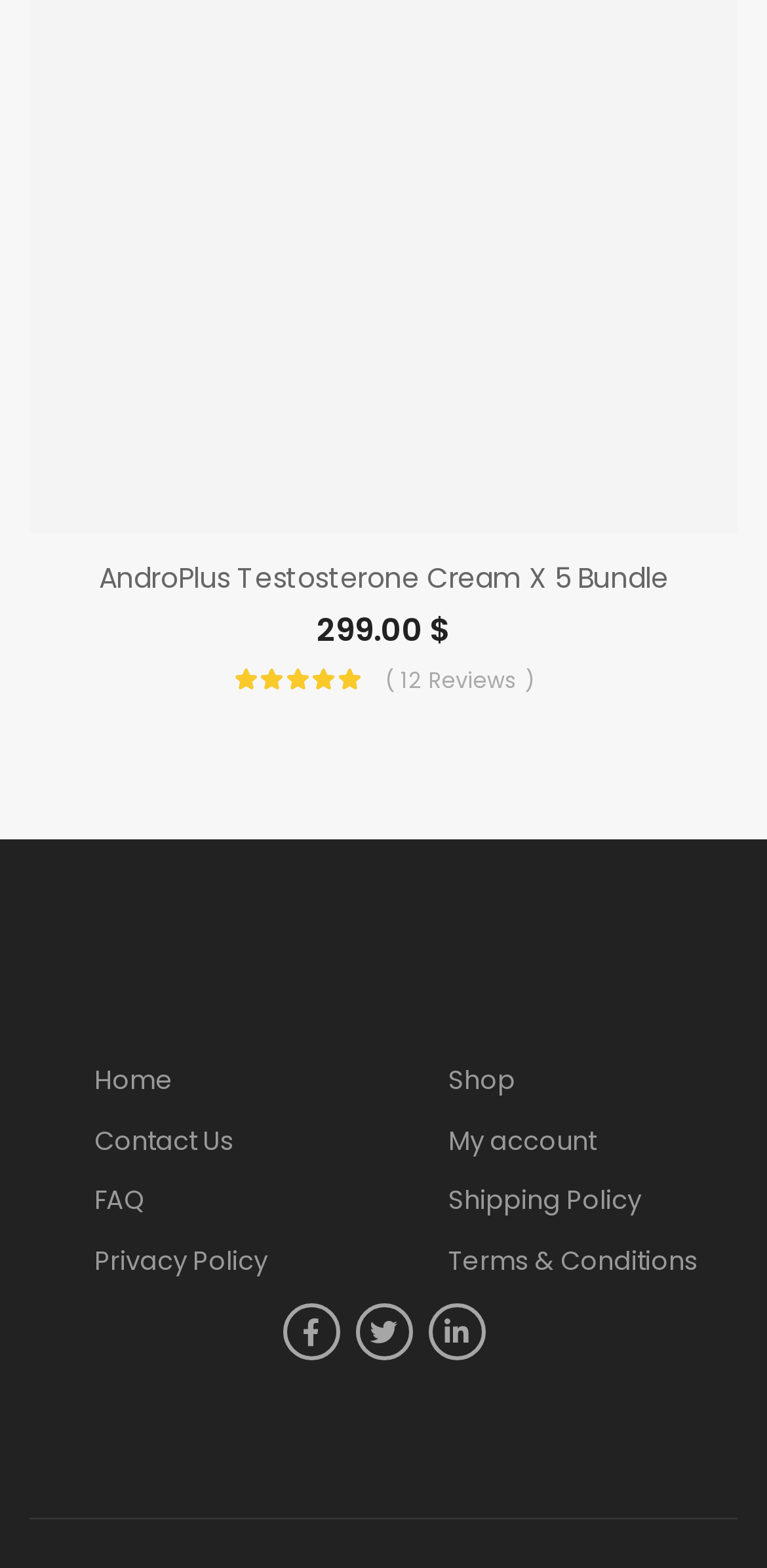Based on the element description "title="facebook"", predict the bounding box coordinates of the UI element.

[0.368, 0.832, 0.442, 0.868]